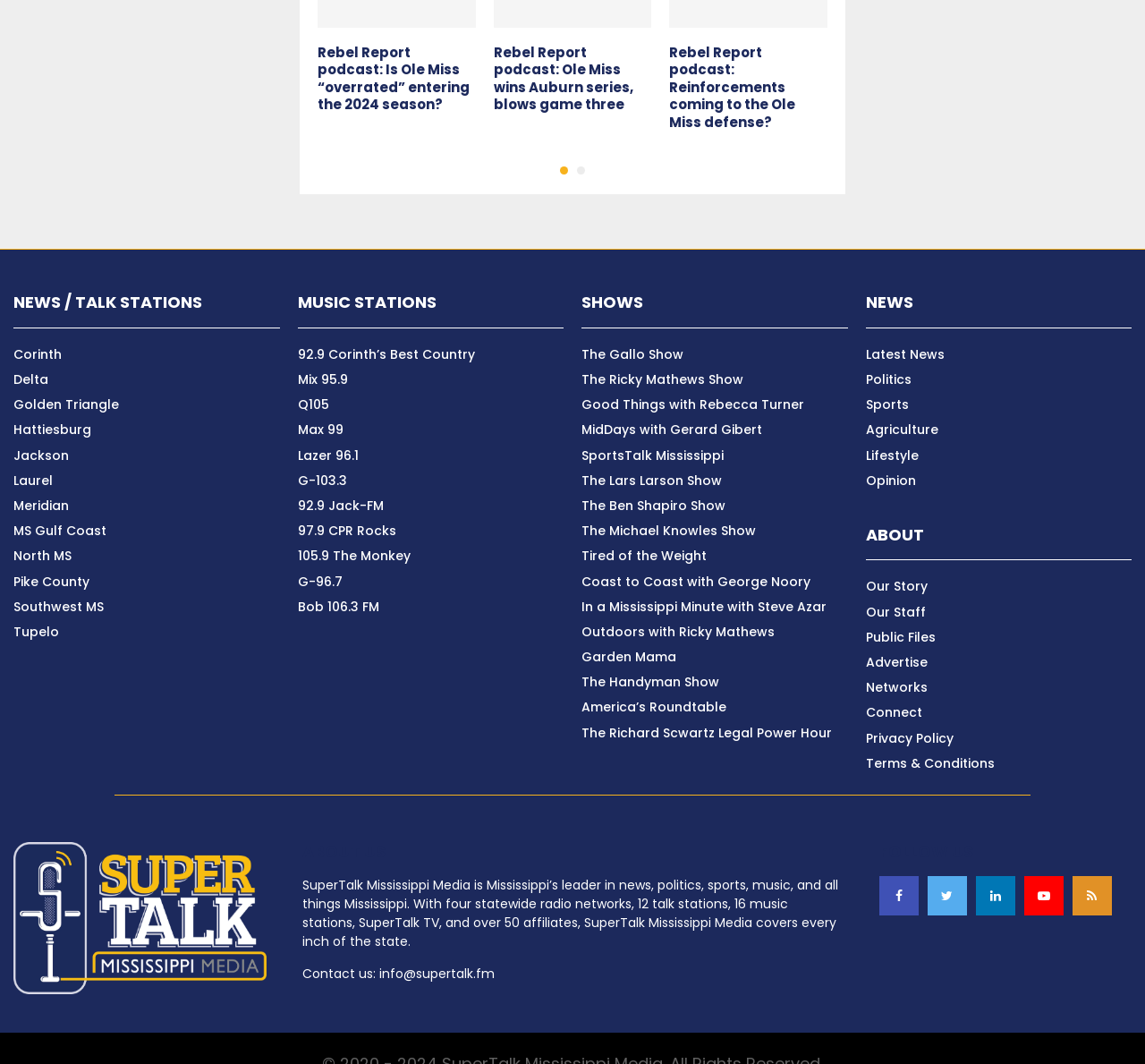How many music stations are listed on this webpage?
Look at the webpage screenshot and answer the question with a detailed explanation.

I counted the number of links under the 'MUSIC STATIONS' heading and found 16 links, each representing a different music station.